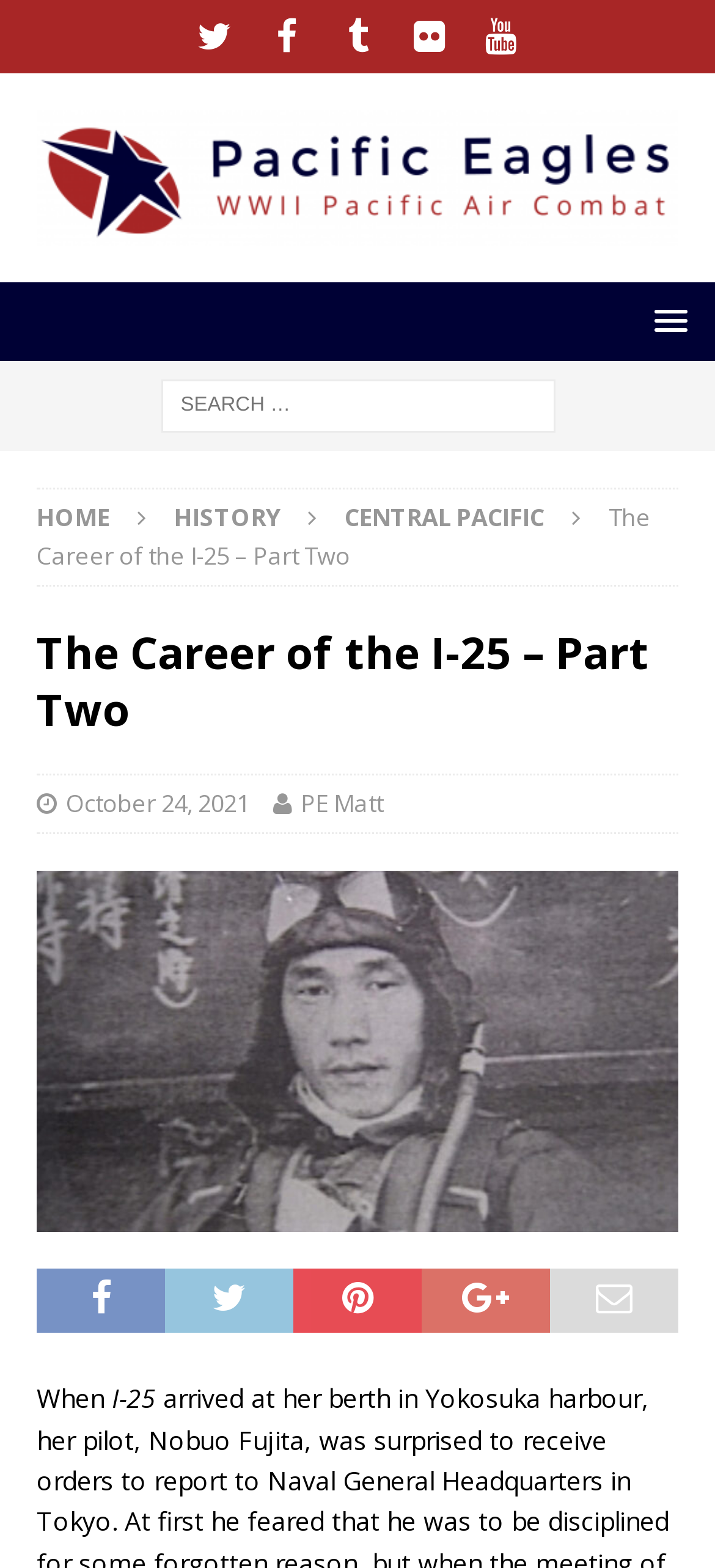Answer the question with a brief word or phrase:
What is the name of the ship mentioned in the article?

I-25